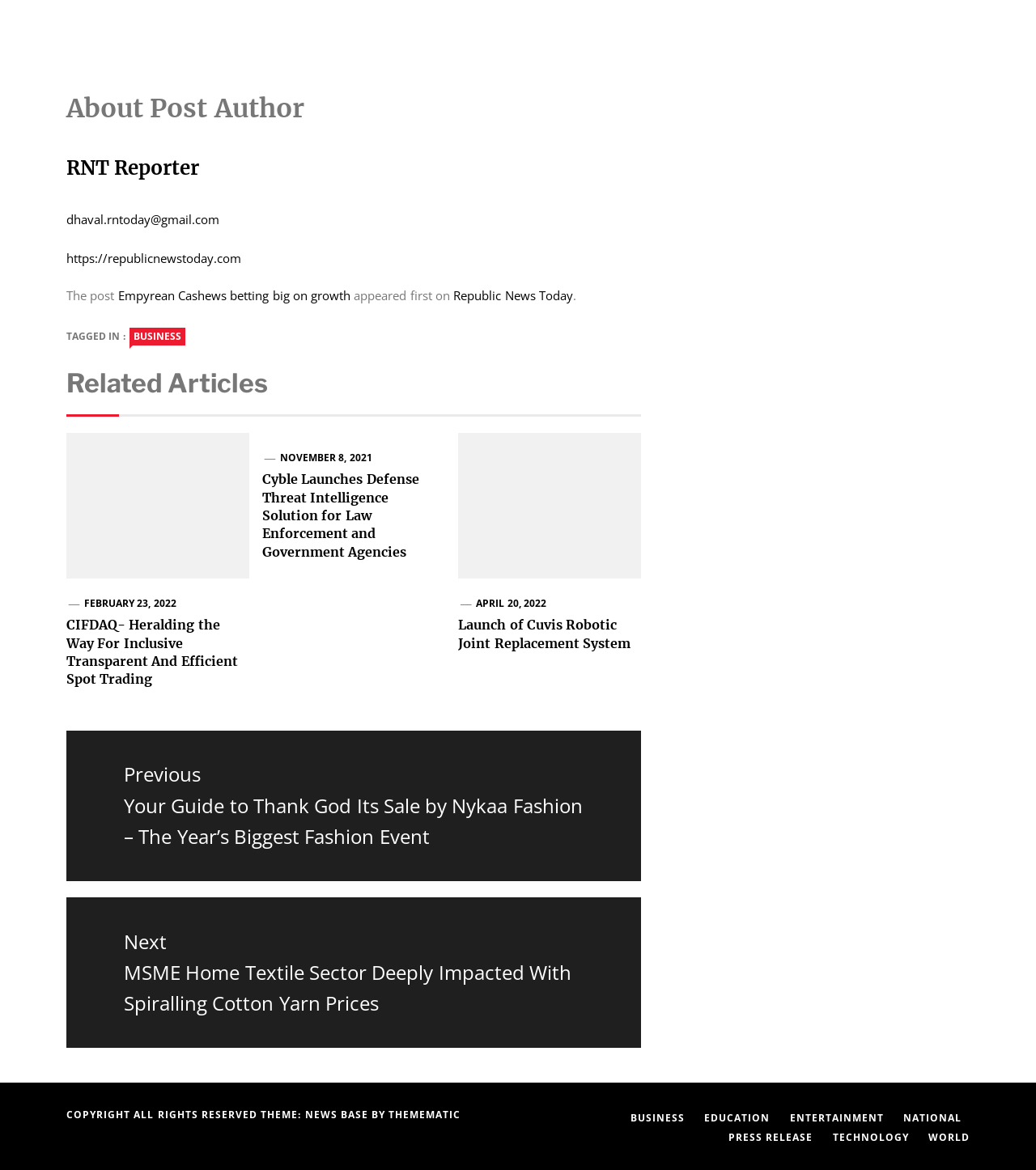Please identify the bounding box coordinates of the element's region that should be clicked to execute the following instruction: "View SolidRun hardware". The bounding box coordinates must be four float numbers between 0 and 1, i.e., [left, top, right, bottom].

None